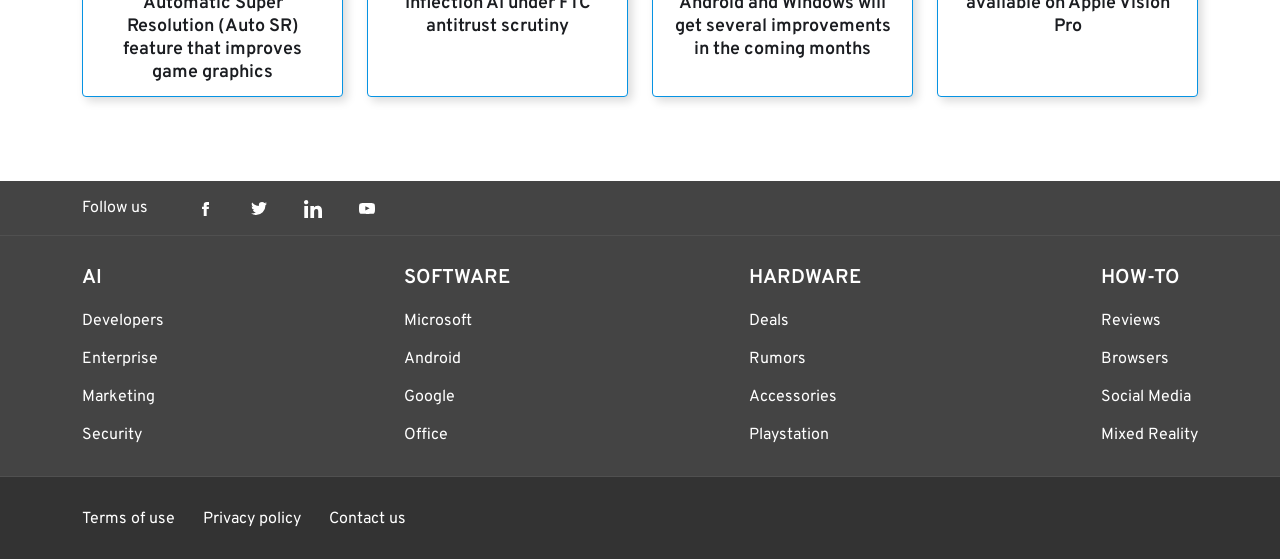Please determine the bounding box coordinates of the element's region to click for the following instruction: "Read reviews".

[0.86, 0.557, 0.907, 0.593]